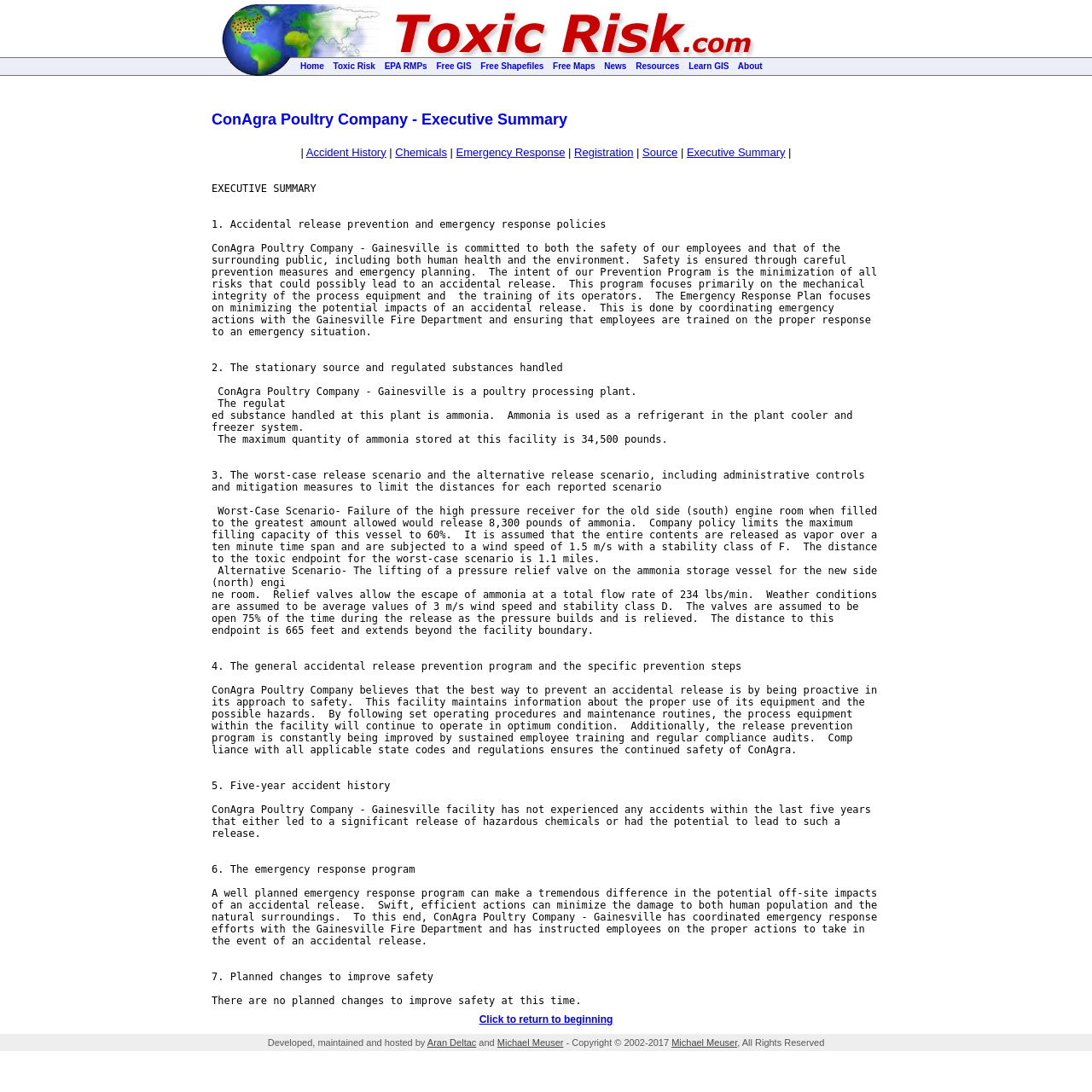Point out the bounding box coordinates of the section to click in order to follow this instruction: "Go to Accident History".

[0.28, 0.133, 0.354, 0.145]